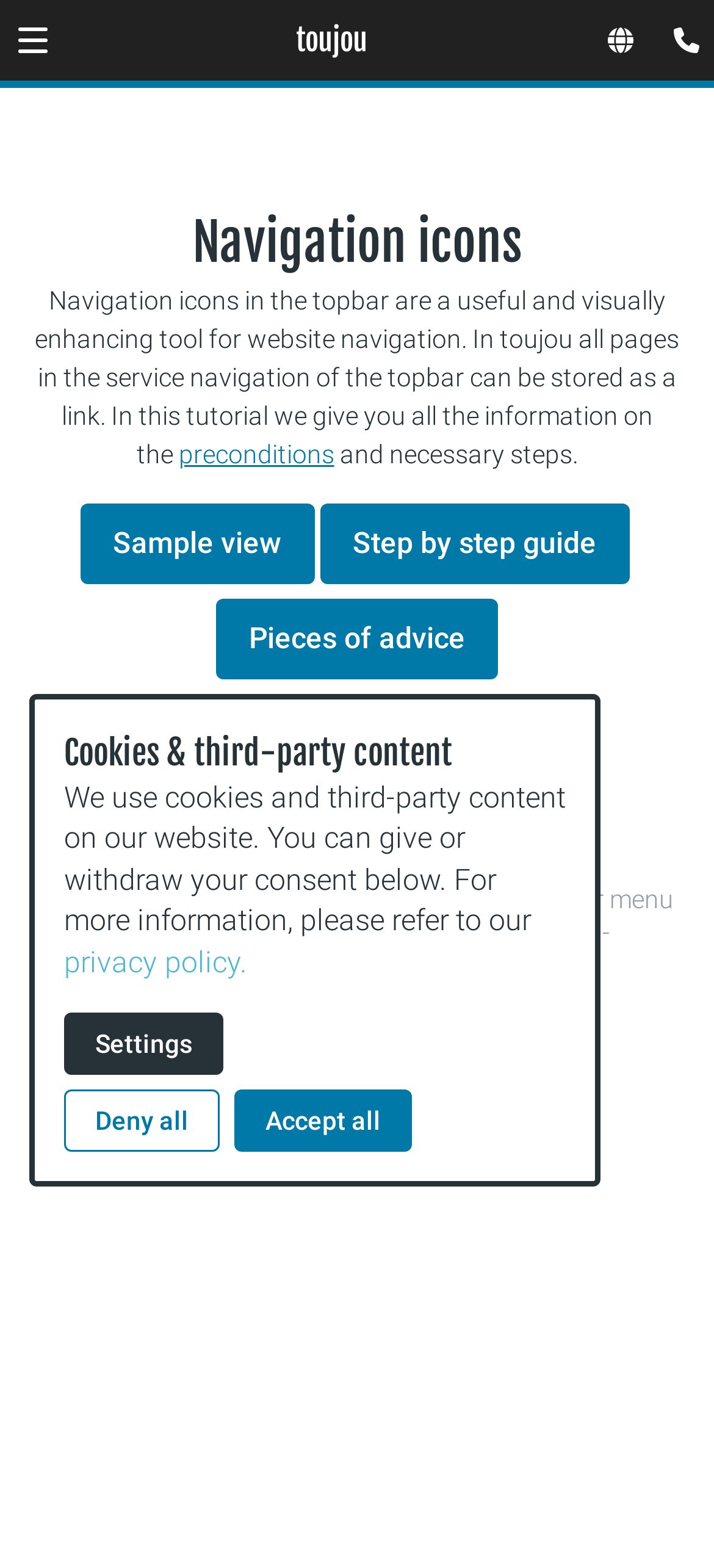Identify and provide the bounding box for the element described by: "Menu".

None